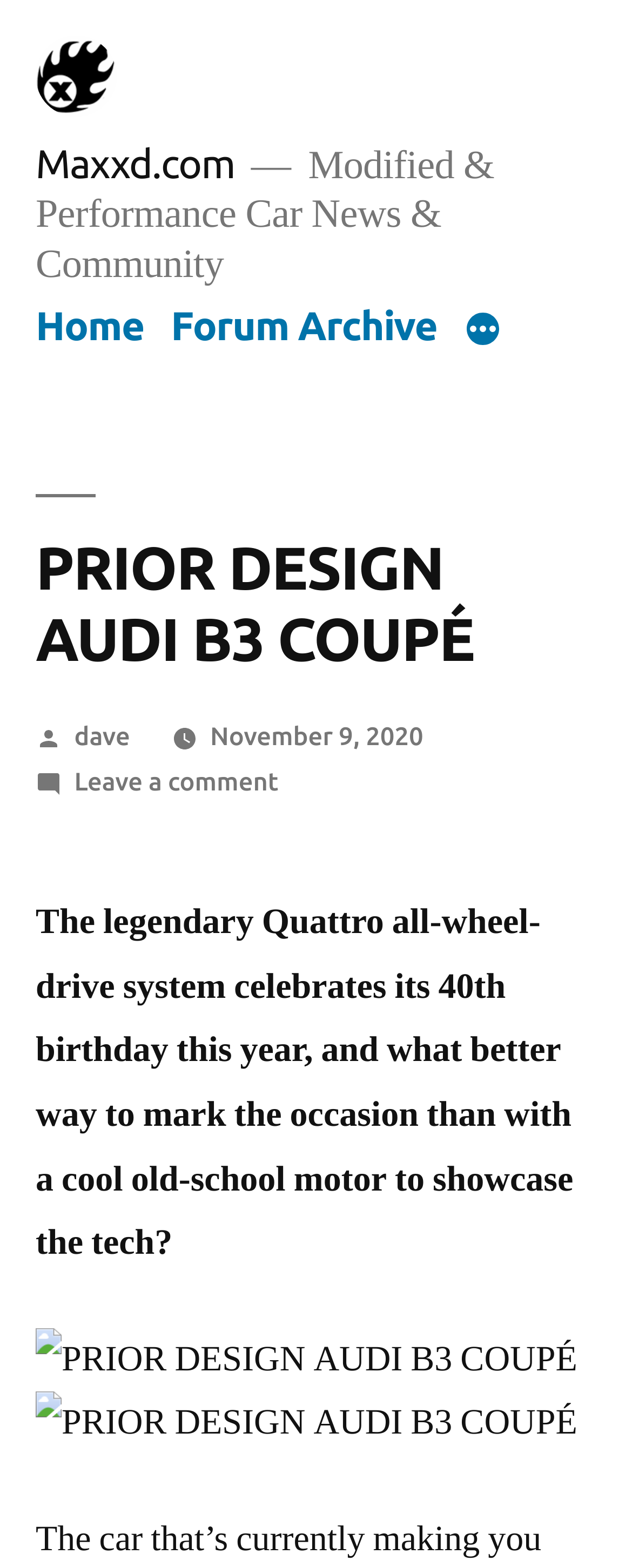Utilize the details in the image to thoroughly answer the following question: How many images are on the webpage?

I counted the number of image elements on the webpage, which are three in total.